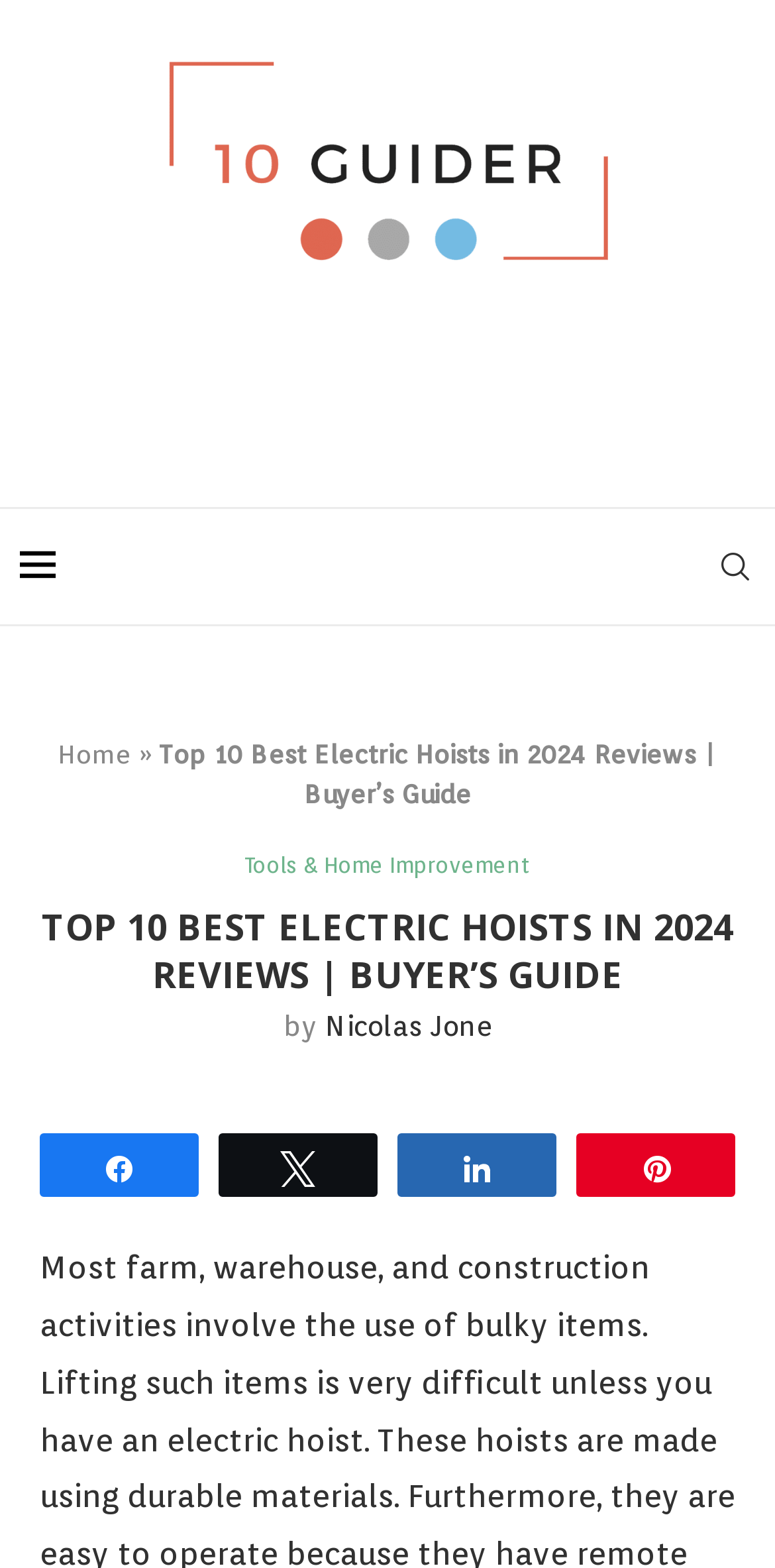Please determine the bounding box coordinates of the element to click in order to execute the following instruction: "go to the 'Home' page". The coordinates should be four float numbers between 0 and 1, specified as [left, top, right, bottom].

[0.074, 0.472, 0.169, 0.491]